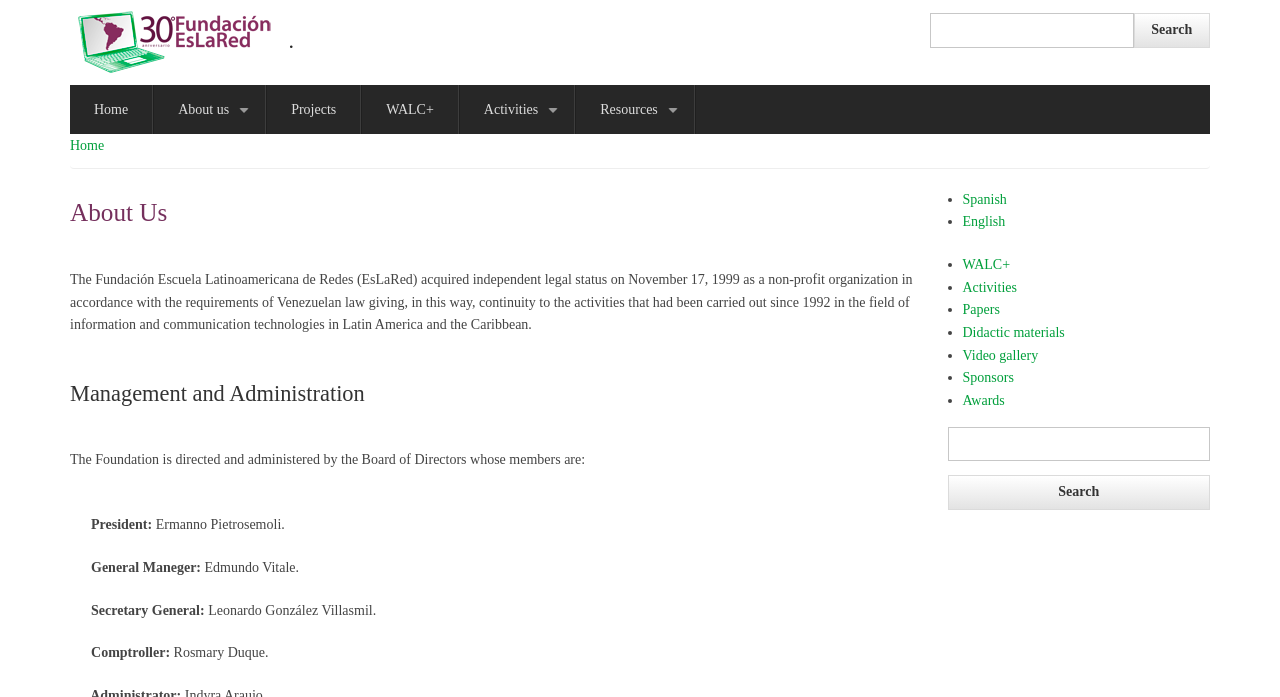Please find the bounding box coordinates for the clickable element needed to perform this instruction: "Switch to English language".

[0.752, 0.308, 0.785, 0.329]